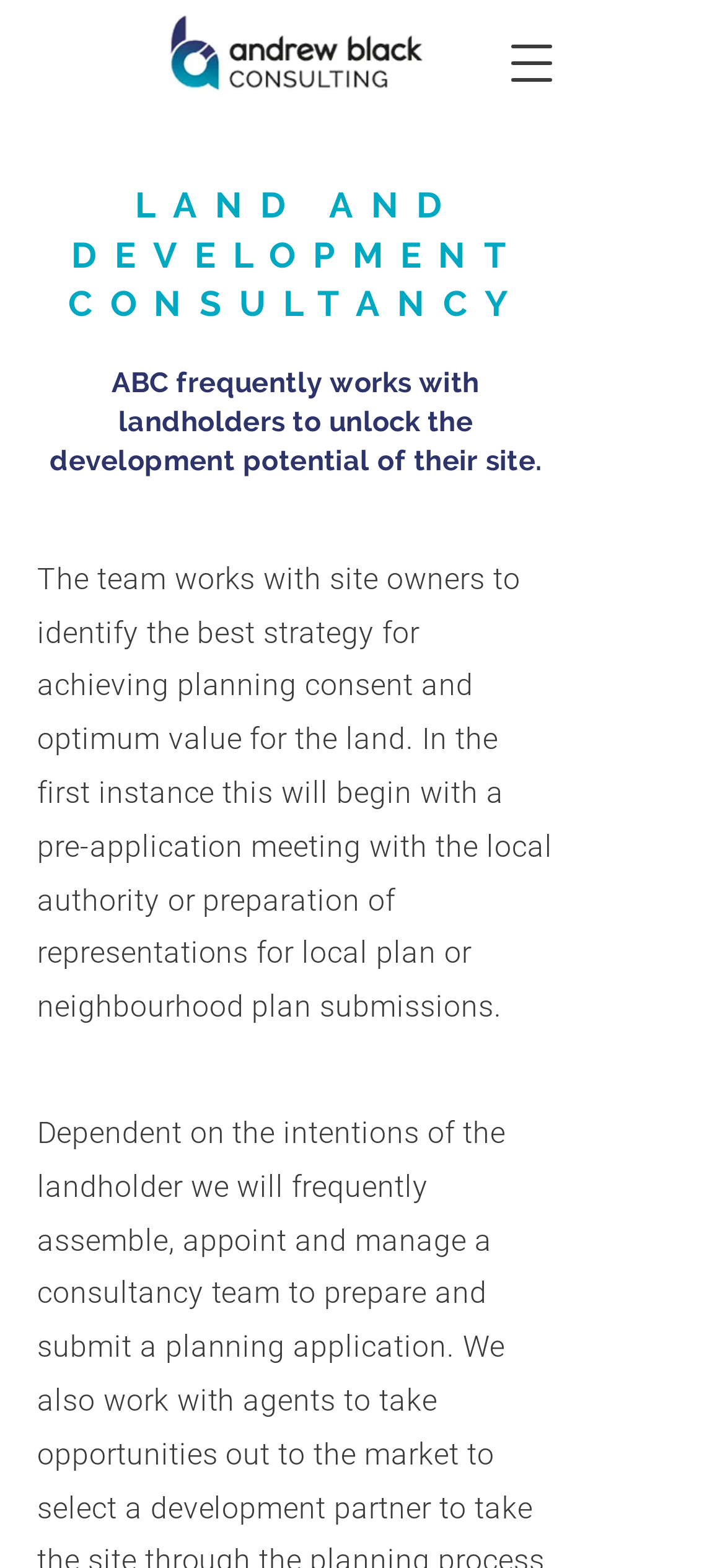What type of image is displayed on the top-right corner?
Using the picture, provide a one-word or short phrase answer.

Company logo